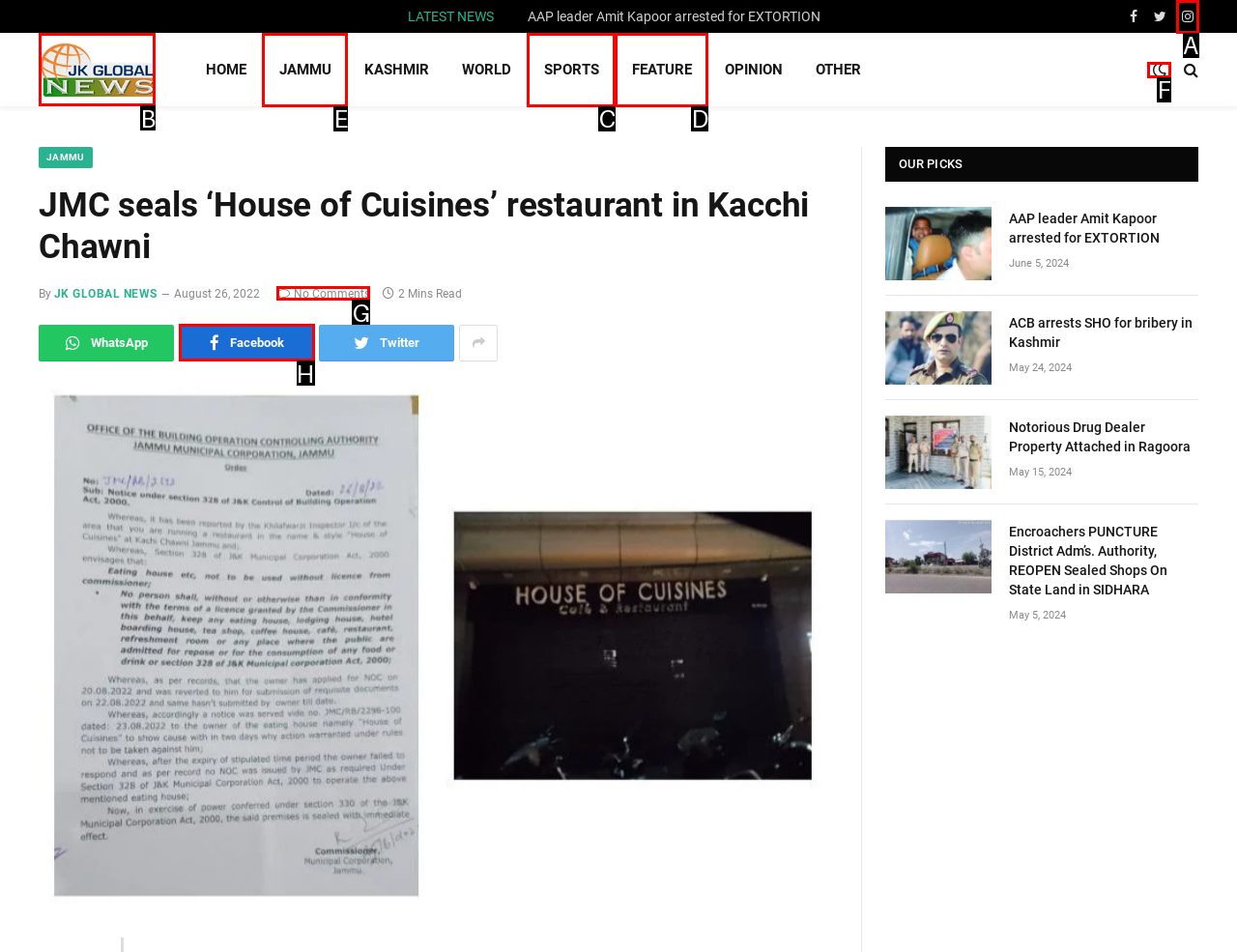Identify the correct UI element to click to achieve the task: Visit Jammu page.
Answer with the letter of the appropriate option from the choices given.

E